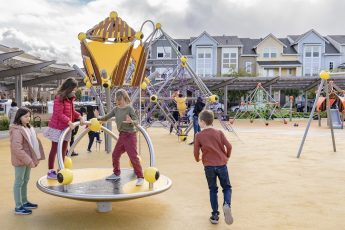Refer to the screenshot and give an in-depth answer to this question: What is the purpose of Pyramid Park's design?

The park's design encourages active play and social interaction, creating an inviting environment for families. With its blend of innovative play structures and communal areas, Pyramid Park is a fantastic destination for outdoor fun and social play.